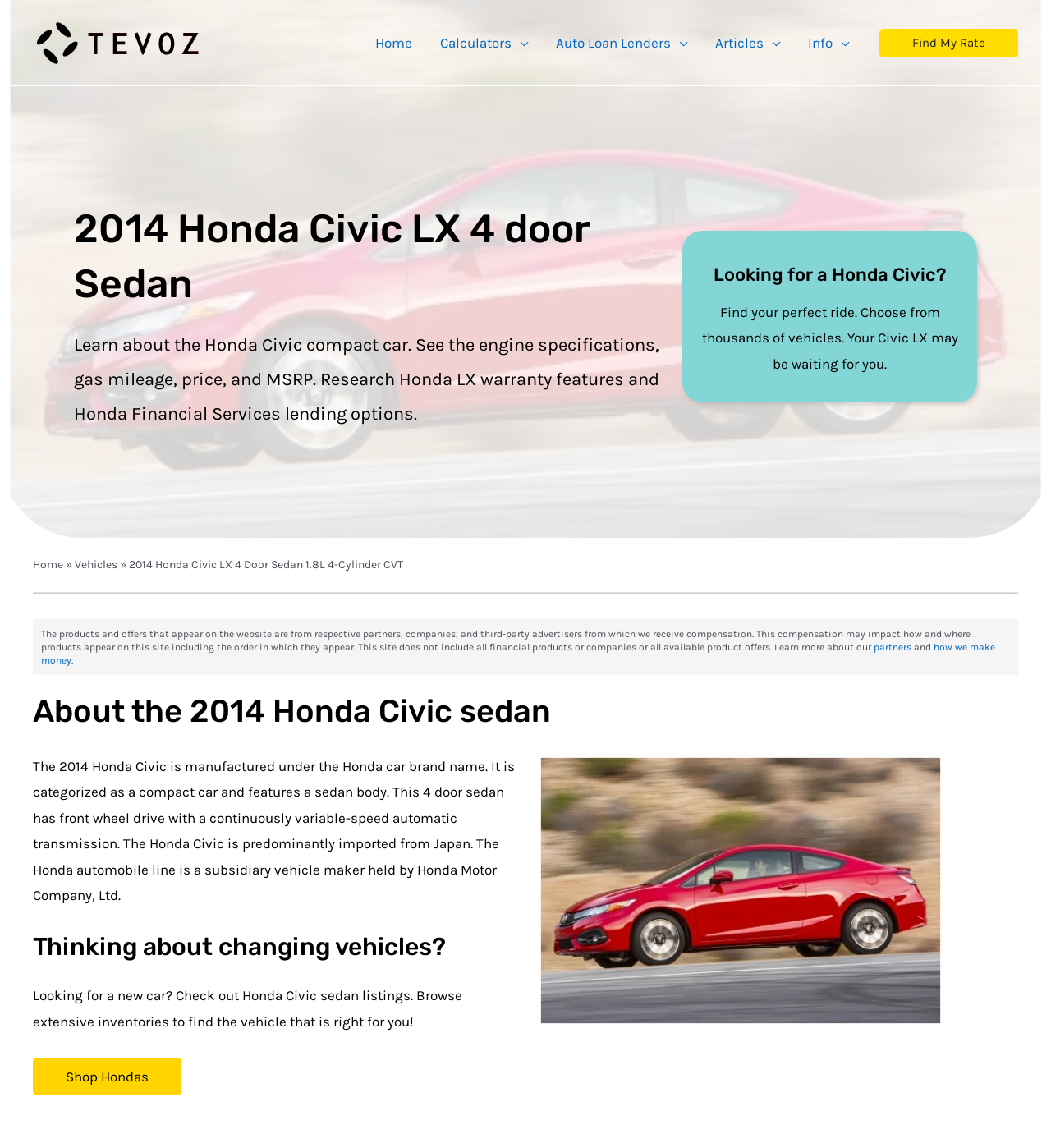Please determine the bounding box coordinates of the element's region to click in order to carry out the following instruction: "Learn more about partners". The coordinates should be four float numbers between 0 and 1, i.e., [left, top, right, bottom].

[0.831, 0.558, 0.867, 0.568]